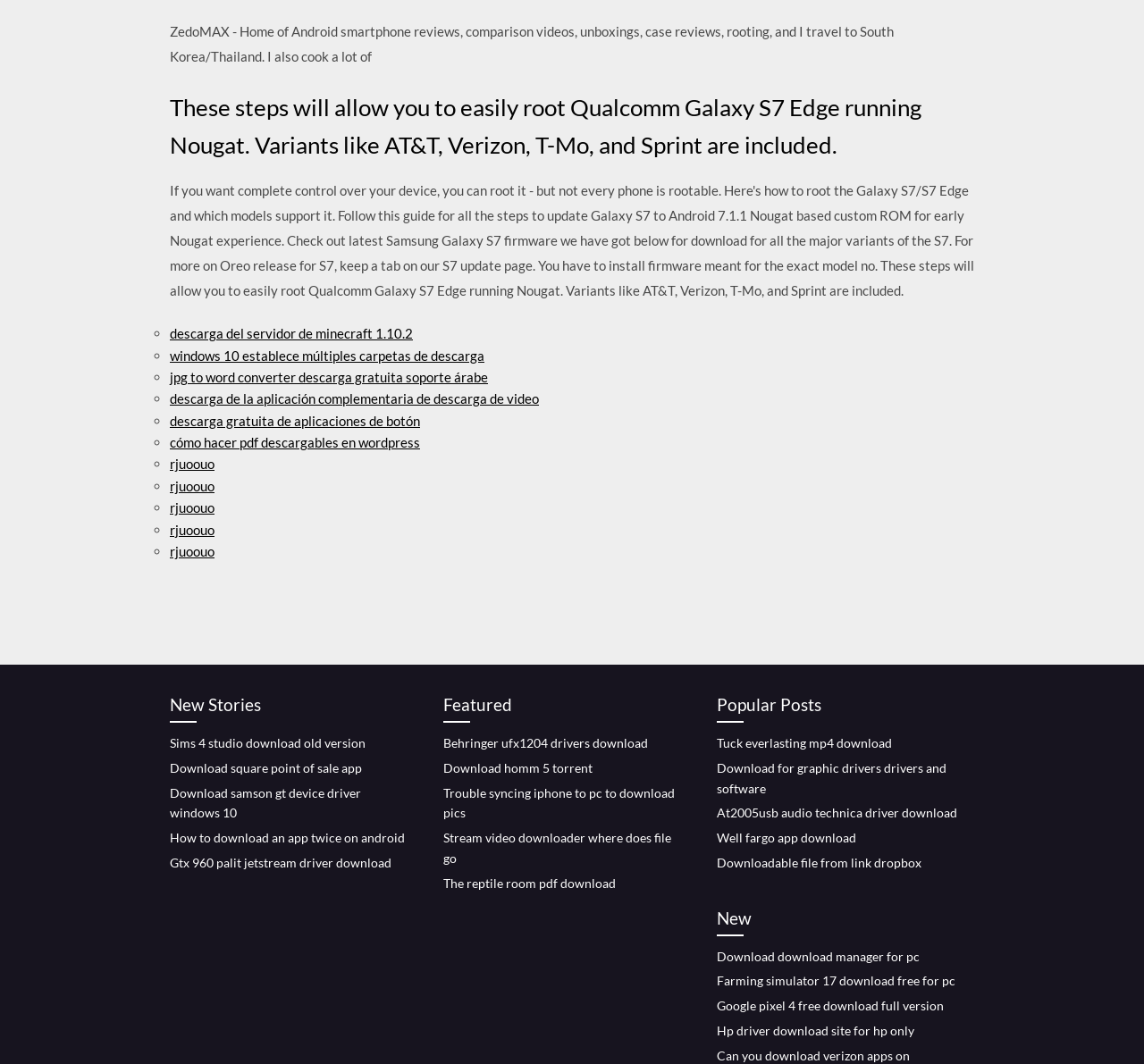Given the element description rjuoouo, identify the bounding box coordinates for the UI element on the webpage screenshot. The format should be (top-left x, top-left y, bottom-right x, bottom-right y), with values between 0 and 1.

[0.148, 0.429, 0.188, 0.444]